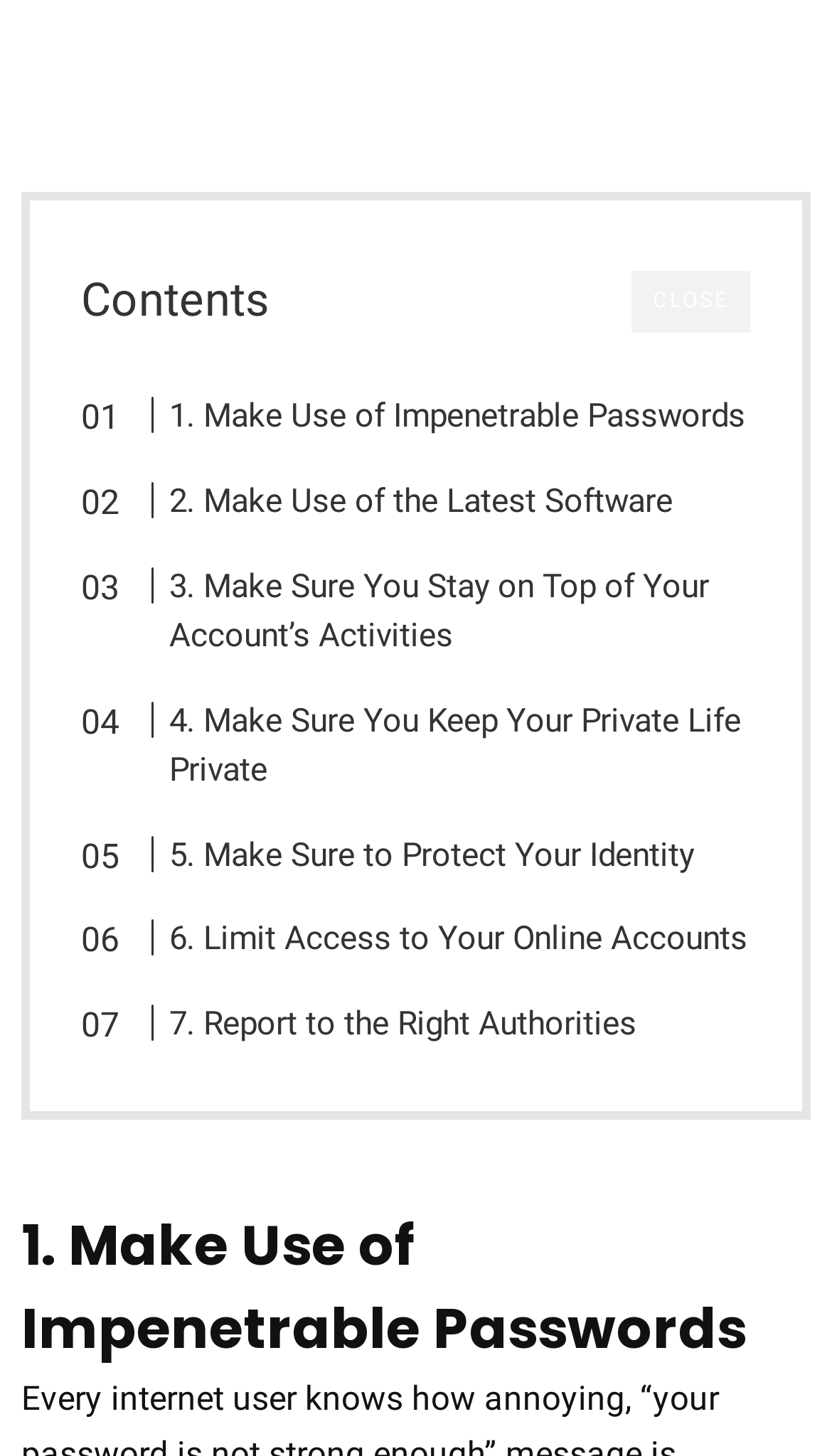Find and specify the bounding box coordinates that correspond to the clickable region for the instruction: "click the CLOSE button".

[0.759, 0.185, 0.903, 0.228]